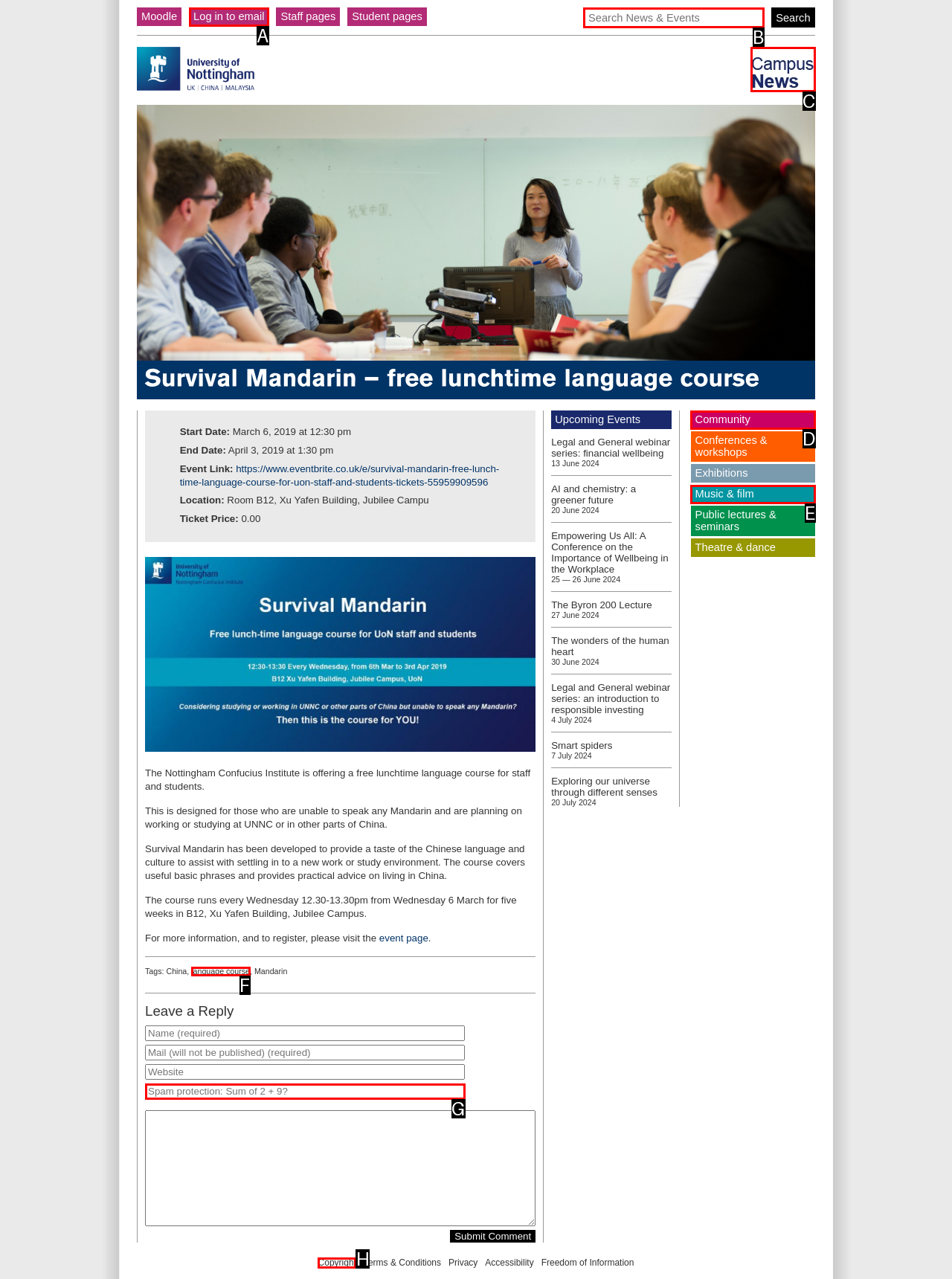Determine the HTML element that best aligns with the description: statutory appraisal action
Answer with the appropriate letter from the listed options.

None